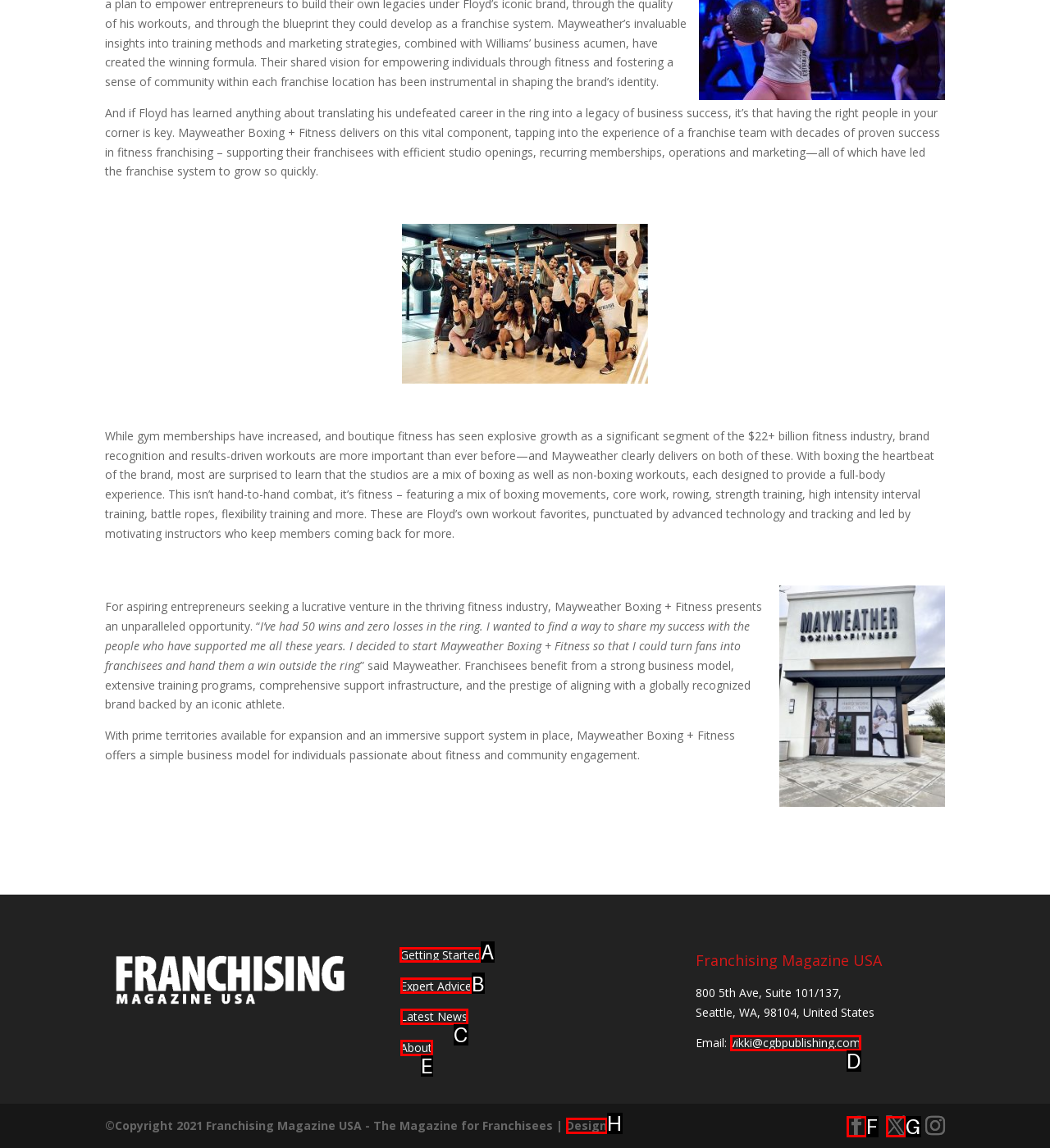Choose the HTML element that should be clicked to accomplish the task: Click on 'Getting Started'. Answer with the letter of the chosen option.

A